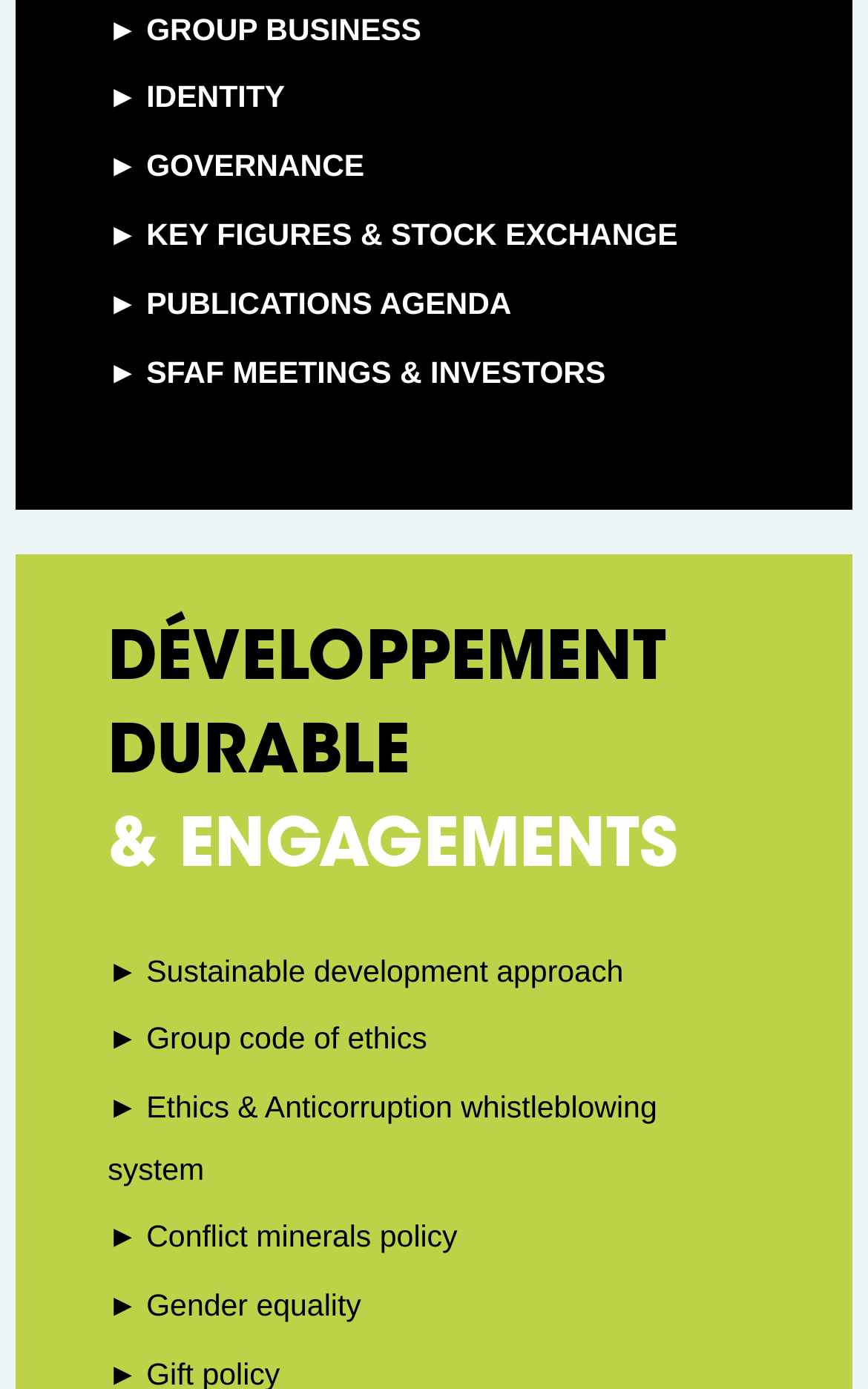Indicate the bounding box coordinates of the clickable region to achieve the following instruction: "Explore governance information."

[0.124, 0.108, 0.42, 0.132]